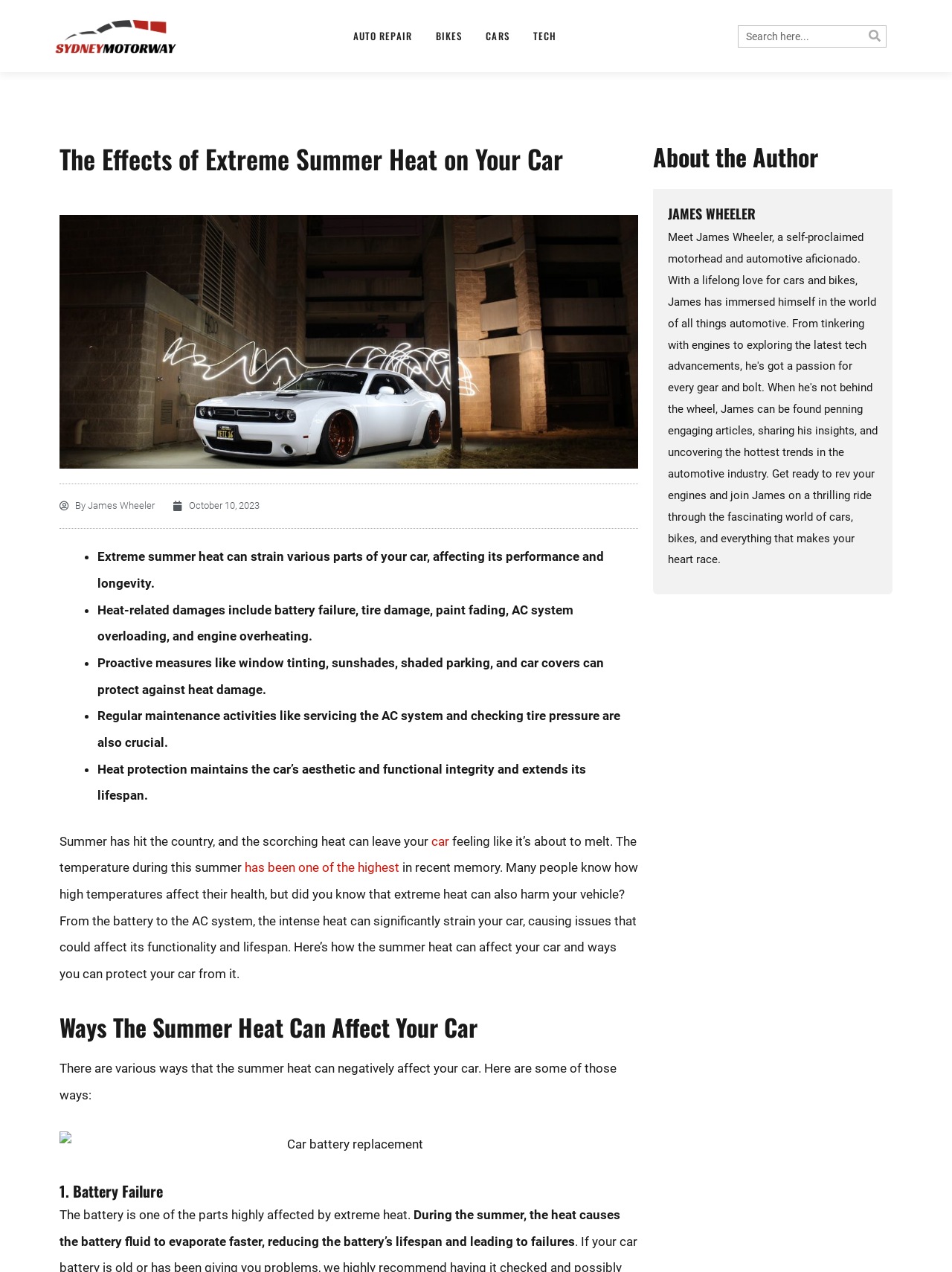From the webpage screenshot, identify the region described by Search. Provide the bounding box coordinates as (top-left x, top-left y, bottom-right x, bottom-right y), with each value being a floating point number between 0 and 1.

[0.907, 0.02, 0.931, 0.037]